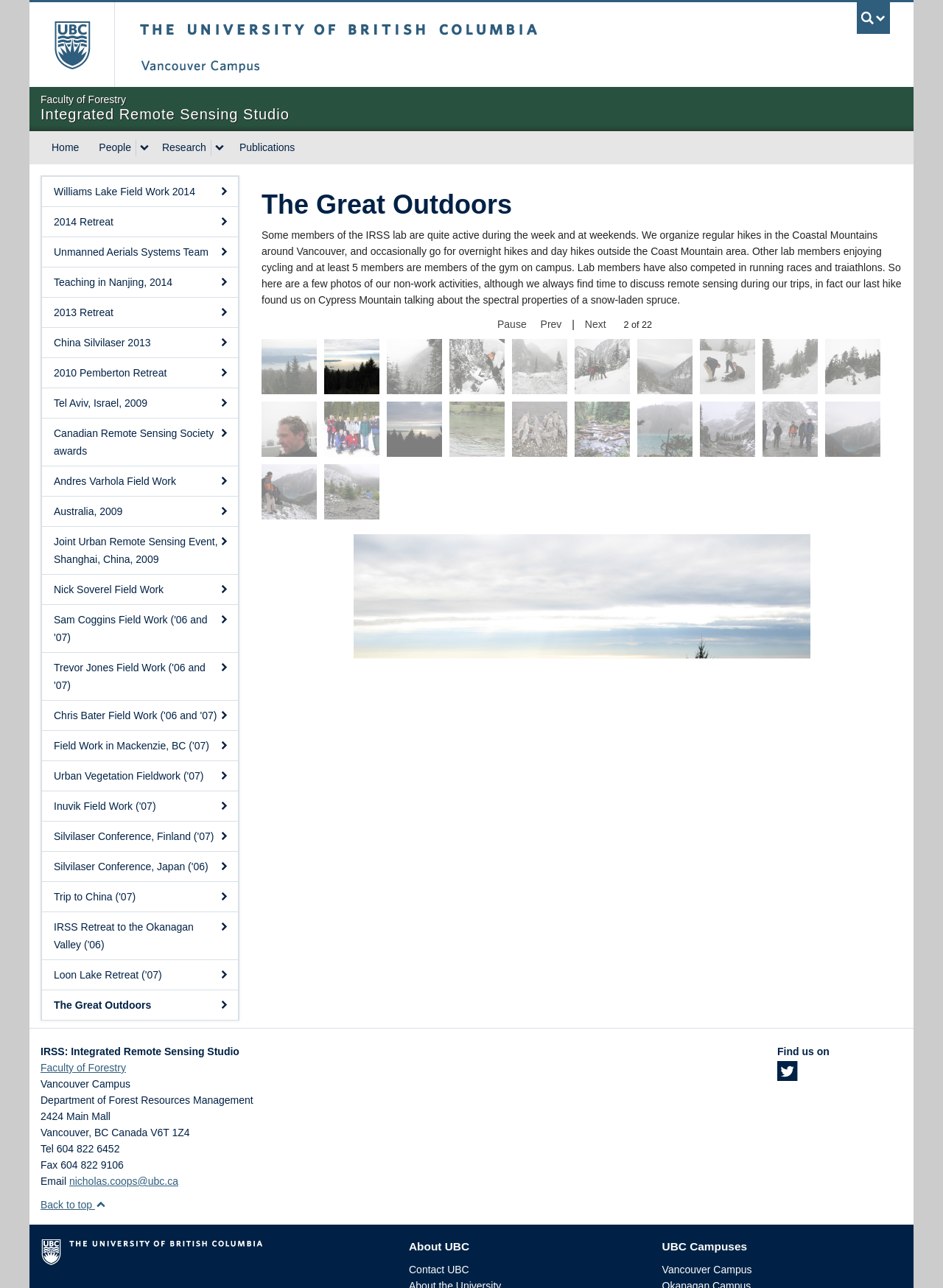Provide the bounding box coordinates of the UI element that matches the description: "Prev".

[0.573, 0.247, 0.596, 0.256]